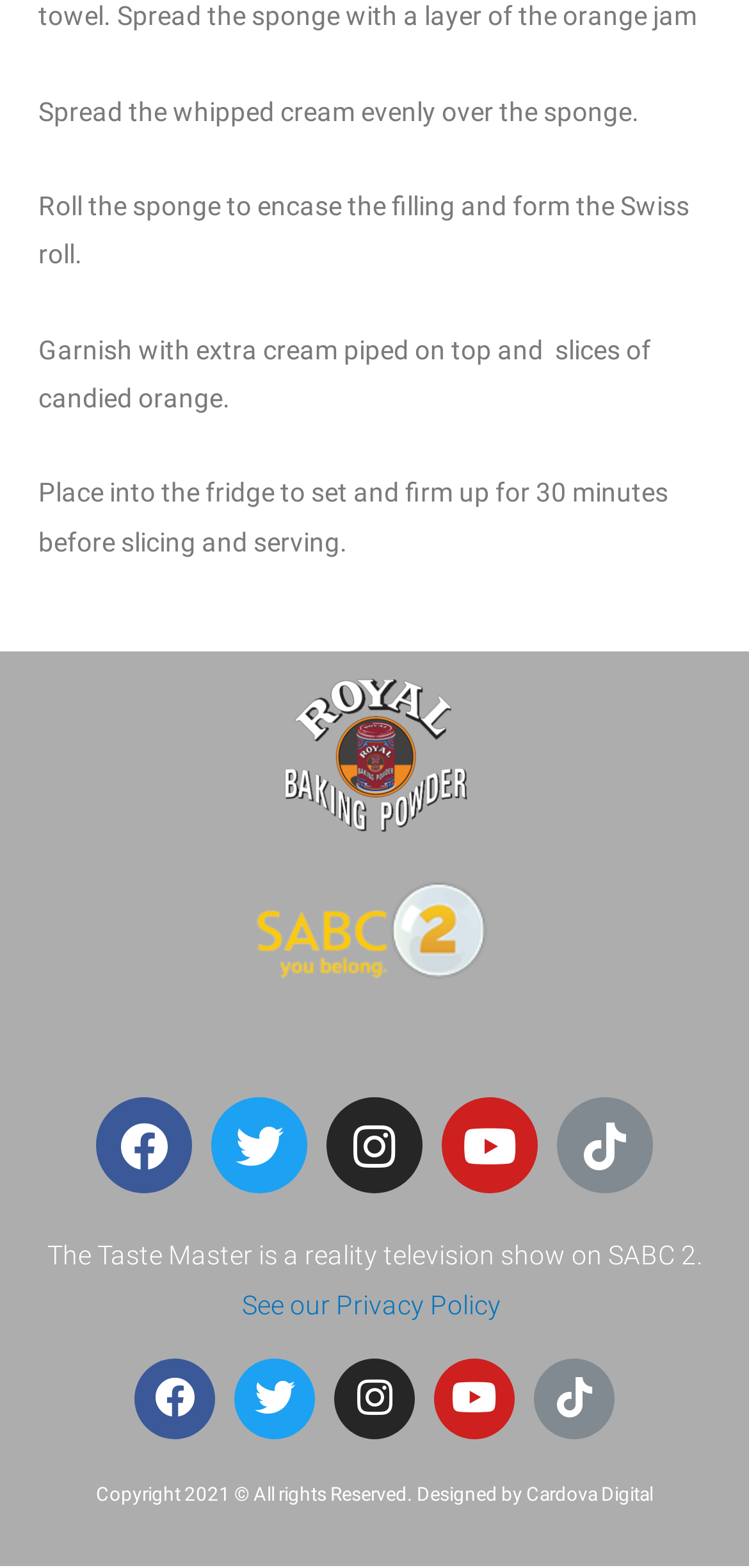Find the bounding box coordinates of the element I should click to carry out the following instruction: "Click the link to go to the Youtube channel".

[0.59, 0.7, 0.718, 0.761]